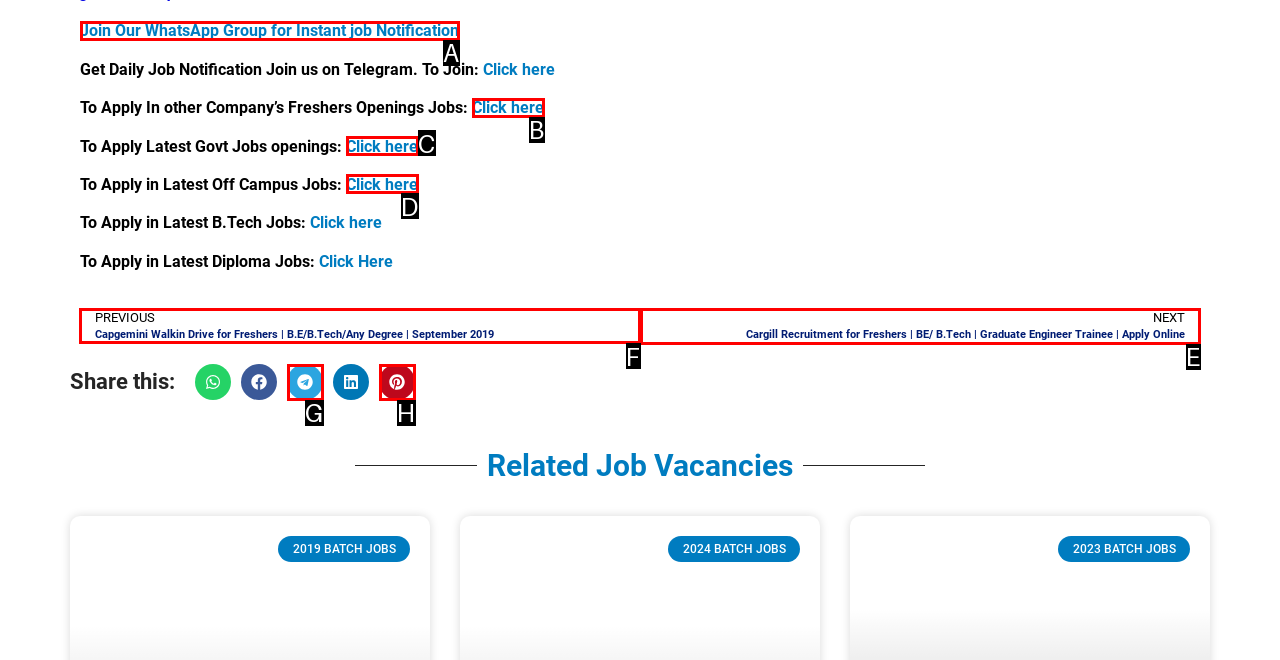Select the correct HTML element to complete the following task: View previous job posting
Provide the letter of the choice directly from the given options.

F